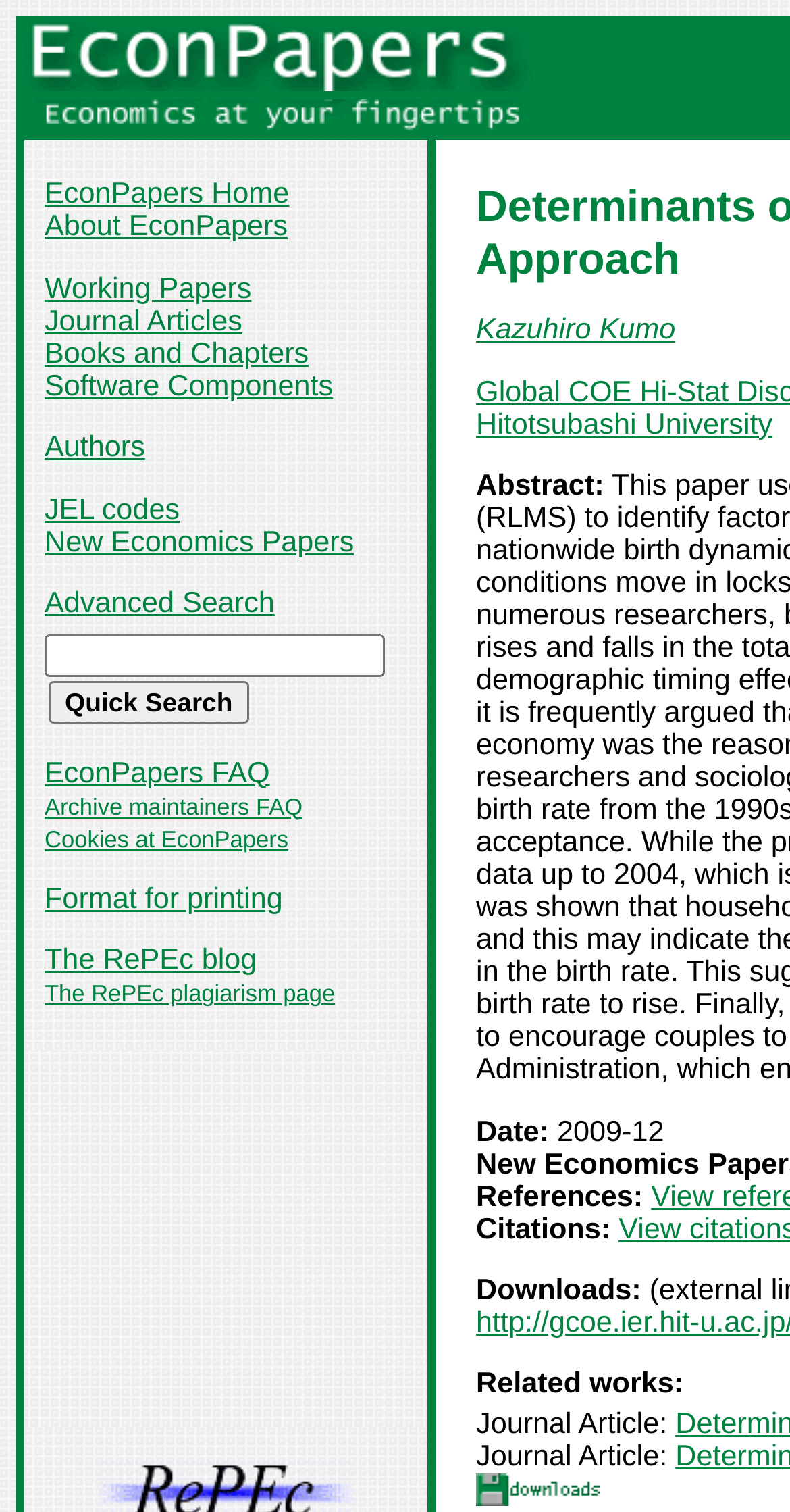Detail the various sections and features present on the webpage.

The webpage is a research paper page on the EconPapers website. At the top, there are two rows of links and images. The first row contains the EconPapers logo and a link to "Economics at your fingertips". The second row has a series of links to various sections of the website, including the home page, about page, working papers, journal articles, and more.

Below these links, there is a large section that displays information about the research paper. The title of the paper, "Determinants of Childbirth in Russia: A Micro-Data Approach", is prominently displayed. The author, Kazuhiro Kumo, is listed, along with an abstract of the paper. There are also various metadata about the paper, including the date, references, citations, downloads, and related works.

On the right side of the paper information section, there is a button labeled "Quick Search". Below the paper information, there are several links to additional resources, including the EconPapers FAQ, archive maintainers FAQ, cookies policy, and format for printing. There are also links to the RePEc blog and plagiarism page.

The webpage has a total of 14 images, including the EconPapers logo, the "Economics at your fingertips" image, and a "Downloads" image at the bottom of the page. There are 24 links on the page, including the links to the various sections of the website, the paper metadata, and the additional resources.